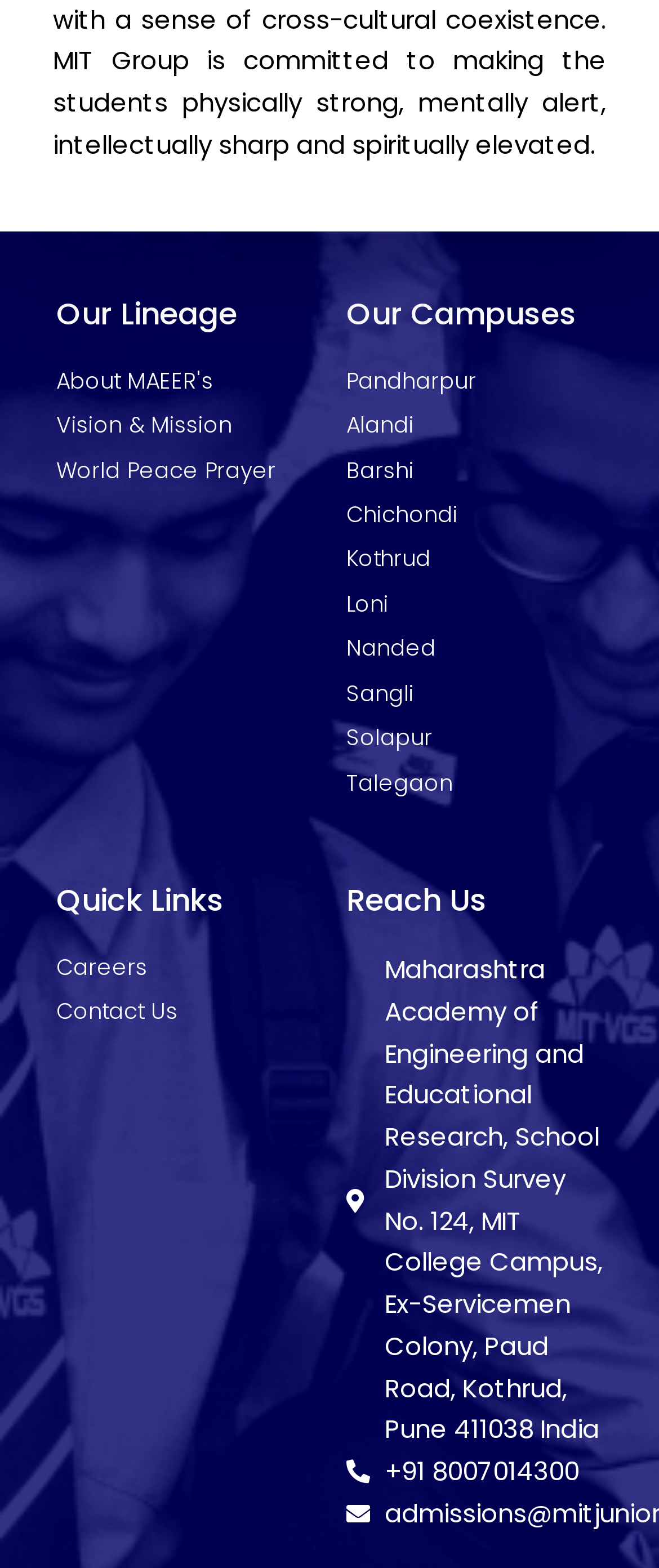Find the bounding box coordinates for the HTML element specified by: "World Peace Prayer".

[0.086, 0.288, 0.474, 0.311]